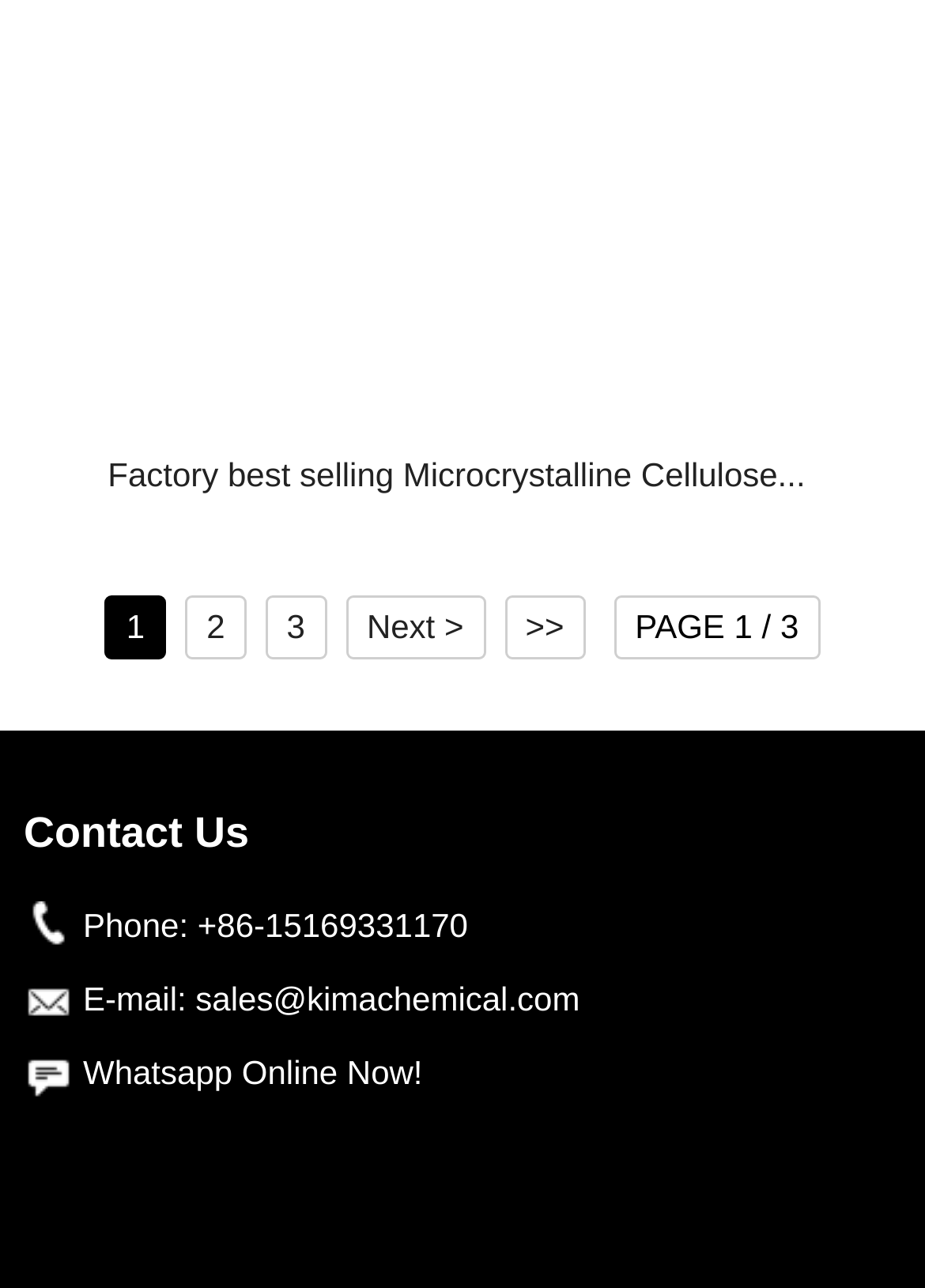Using the description "3", locate and provide the bounding box of the UI element.

[0.287, 0.463, 0.353, 0.513]